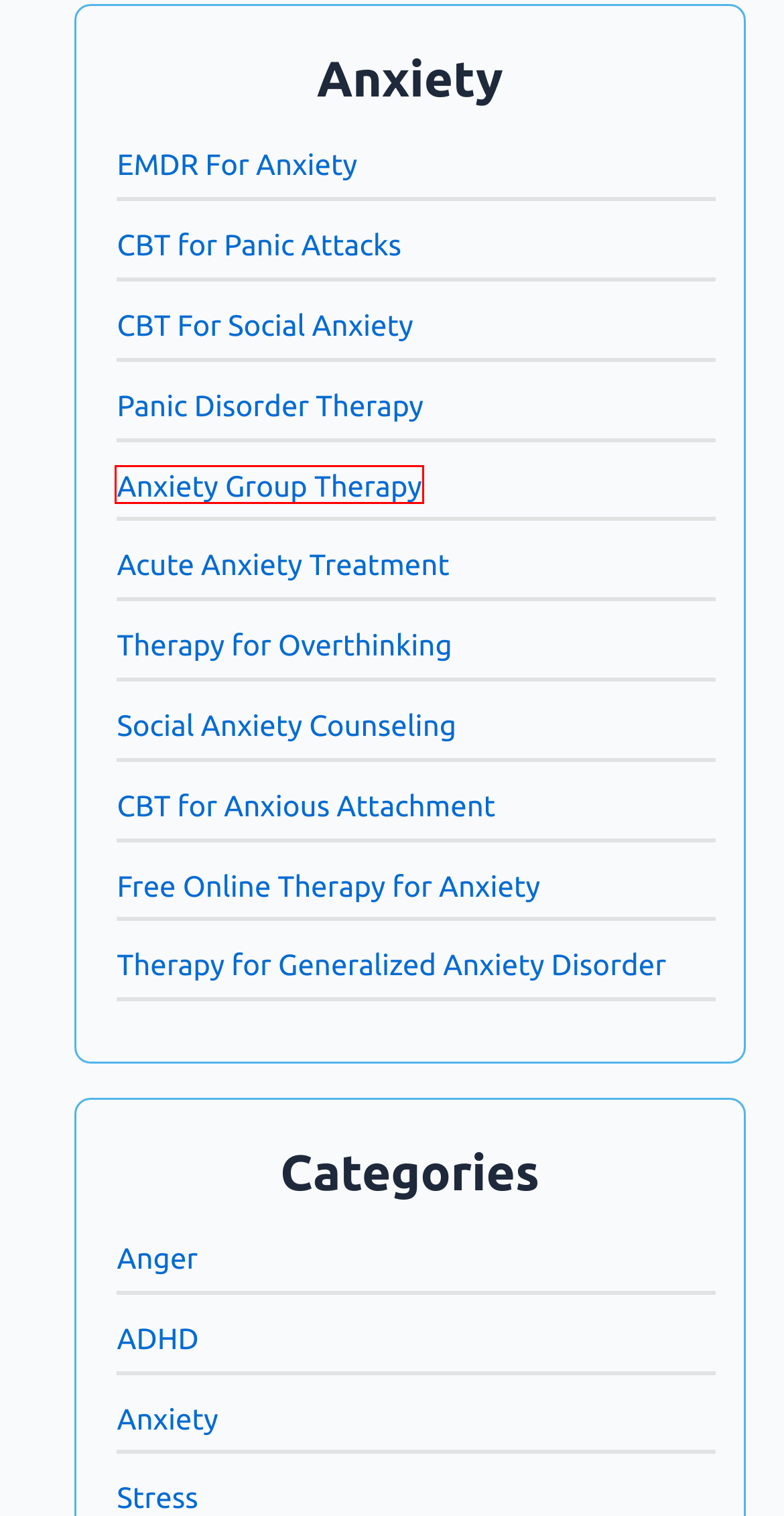Inspect the screenshot of a webpage with a red rectangle bounding box. Identify the webpage description that best corresponds to the new webpage after clicking the element inside the bounding box. Here are the candidates:
A. Therapy for Generalized Anxiety Disorder: Techniques and Benefits
B. ADHD Archives - TherapyMantra
C. Acute Anxiety Treatment Methods and Benefits of Treatment
D. EMDR for Anxiety: Techniques and Benefits
E. Stress Archives - TherapyMantra
F. Anxiety Group Therapy: Techniques and Benefits of It
G. CBT for Social Anxiety: Techniques and Benefits of It
H. Social Anxiety Counseling: Techniques and Benefits of It

F